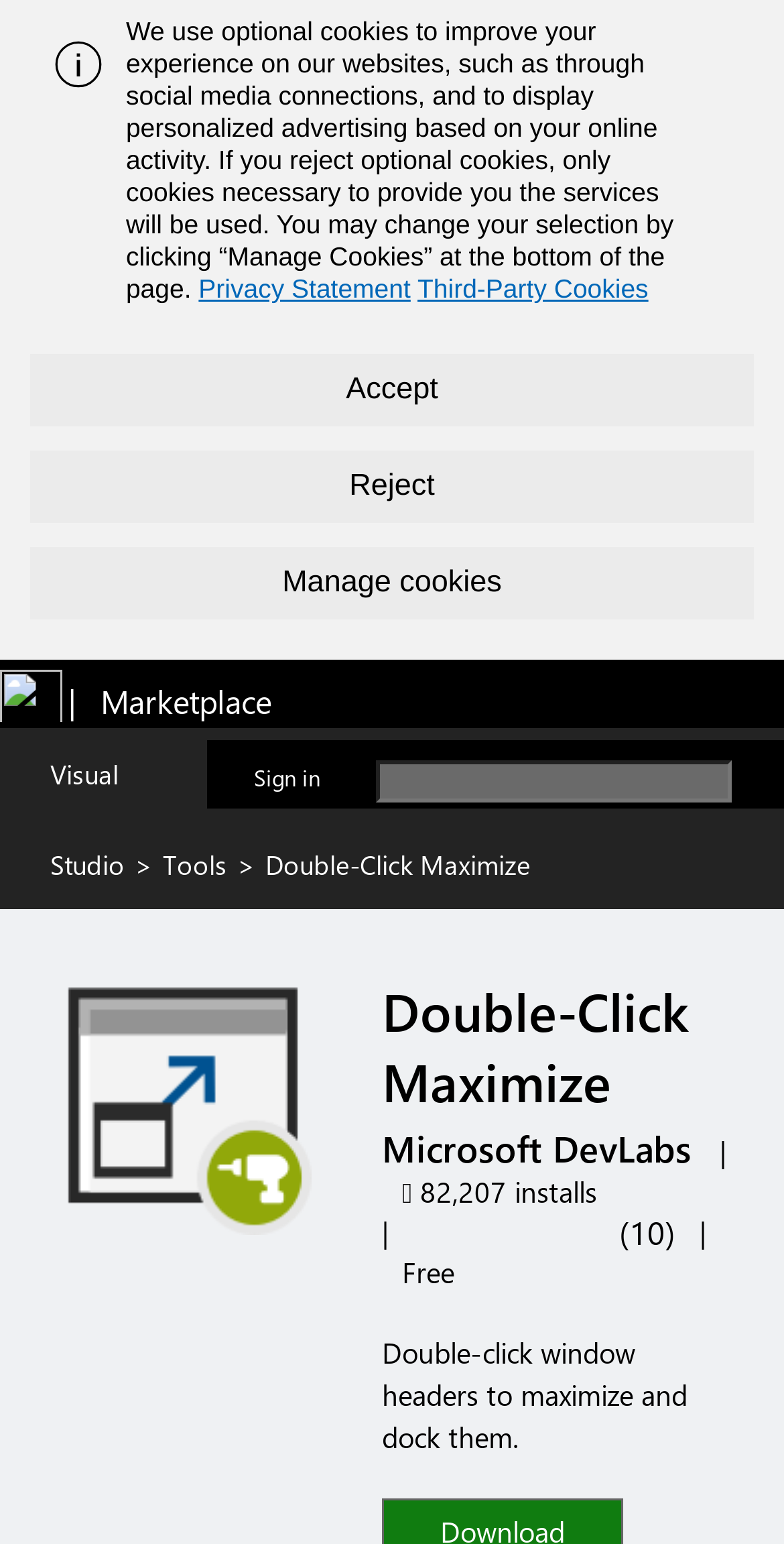Please find the bounding box coordinates of the element that needs to be clicked to perform the following instruction: "Go to Course, programme and group webs". The bounding box coordinates should be four float numbers between 0 and 1, represented as [left, top, right, bottom].

None